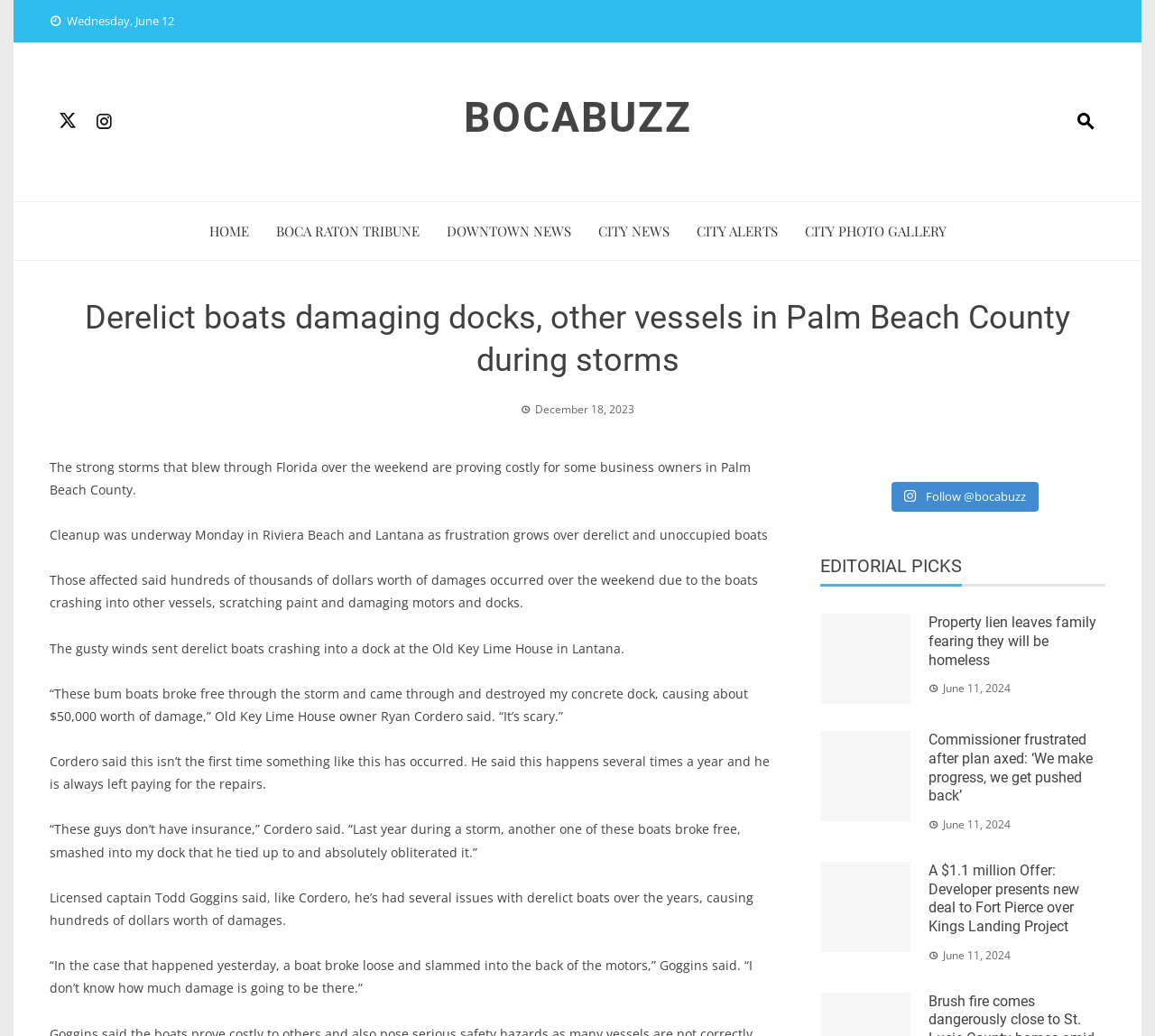Please analyze the image and provide a thorough answer to the question:
What is the name of the publication?

I found the name of the publication by looking at the link element with the content 'BOCABUZZ' which is located at the top of the webpage.